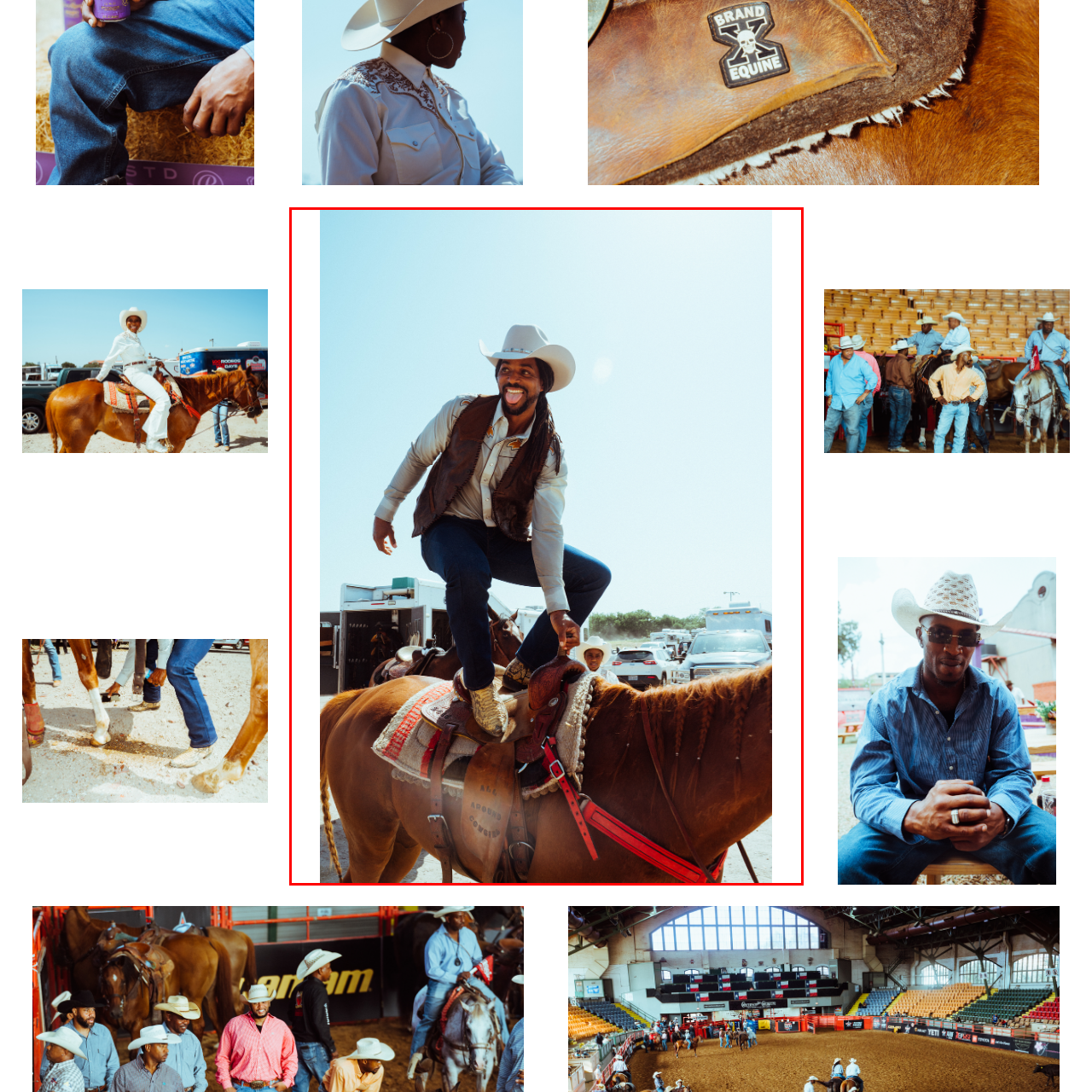Generate an in-depth caption for the image segment highlighted with a red box.

In this vibrant image, a joyful cowboy demonstrates his lively spirit as he balances on the back of a horse, mid-ride. Wearing a wide-brimmed white hat and a light-colored shirt, he exudes confidence and fun, with a playful grin and his tongue playfully sticking out. His outfit is complemented by a brown vest and dark jeans, showcasing a classic cowboy style. The horse appears well-groomed and is adorned with a colorful saddle, while in the background, a bustling scene unfolds with horse trailers and vehicles parked under a bright blue sky. The atmosphere conveys a sense of excitement and camaraderie typical of a lively outdoor event, such as a rodeo or a horse show.